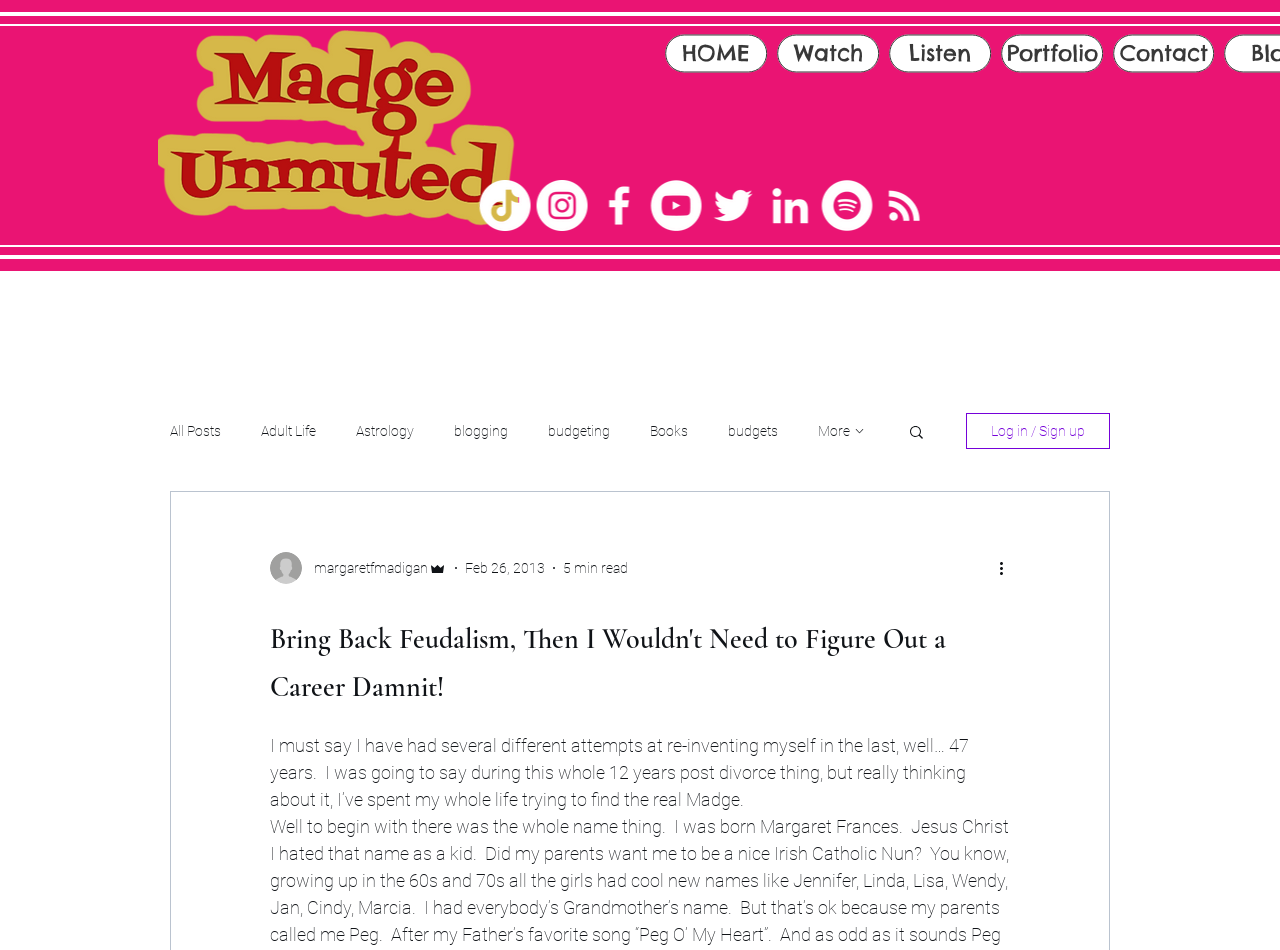Provide a one-word or one-phrase answer to the question:
How many navigation links are there in the top navigation bar?

6